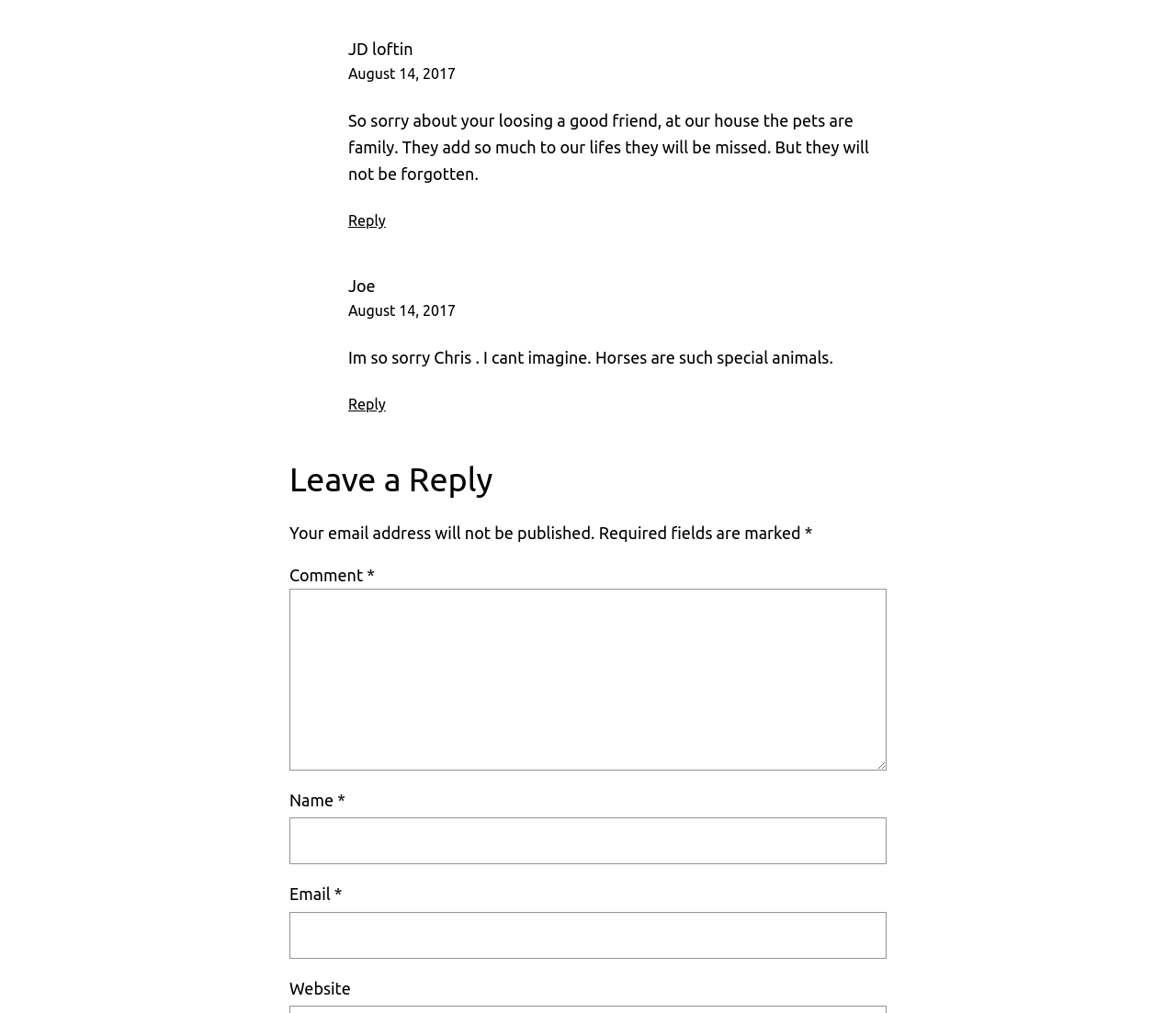Determine the bounding box coordinates of the clickable element to achieve the following action: 'Enter your name'. Provide the coordinates as four float values between 0 and 1, formatted as [left, top, right, bottom].

[0.246, 0.807, 0.754, 0.854]